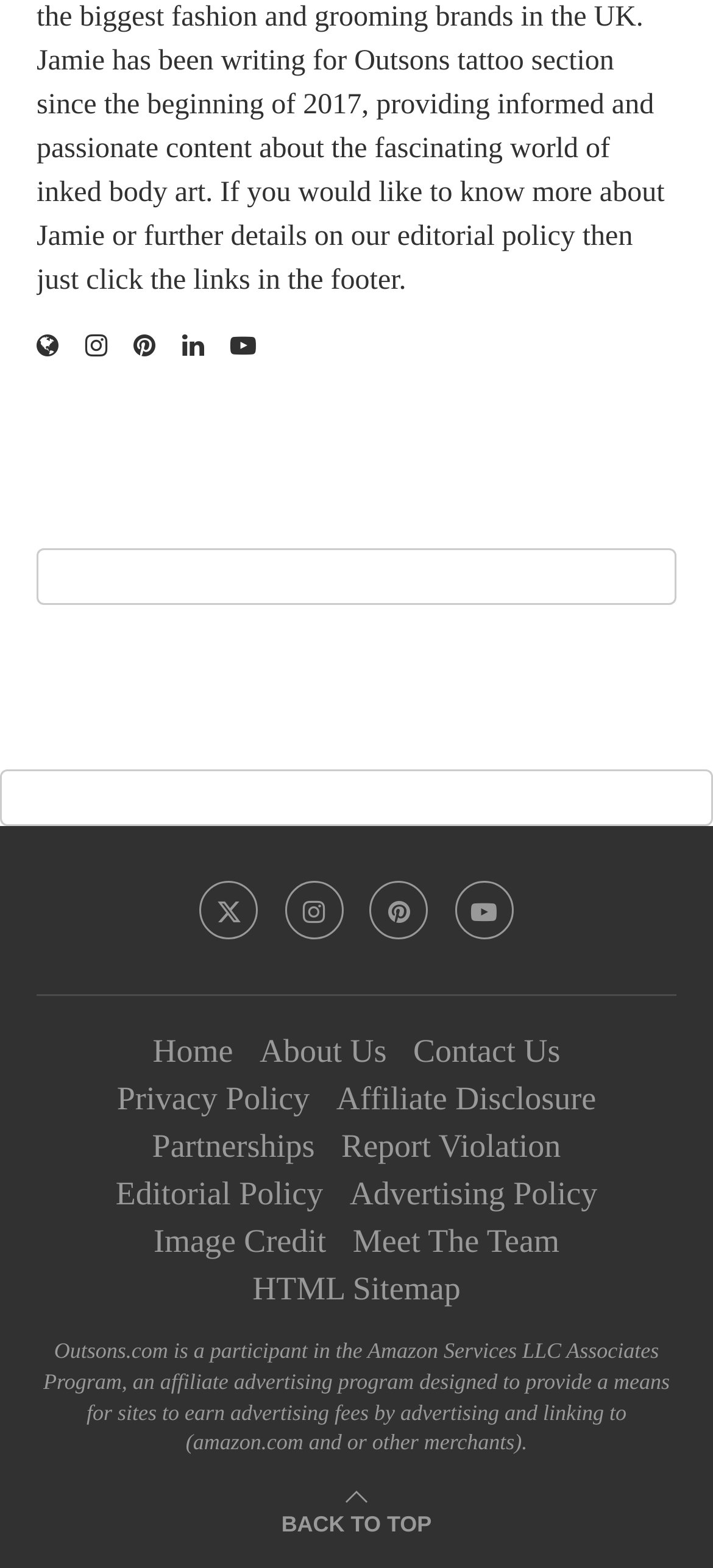Identify the bounding box coordinates of the section to be clicked to complete the task described by the following instruction: "View the About Us page". The coordinates should be four float numbers between 0 and 1, formatted as [left, top, right, bottom].

[0.364, 0.658, 0.542, 0.682]